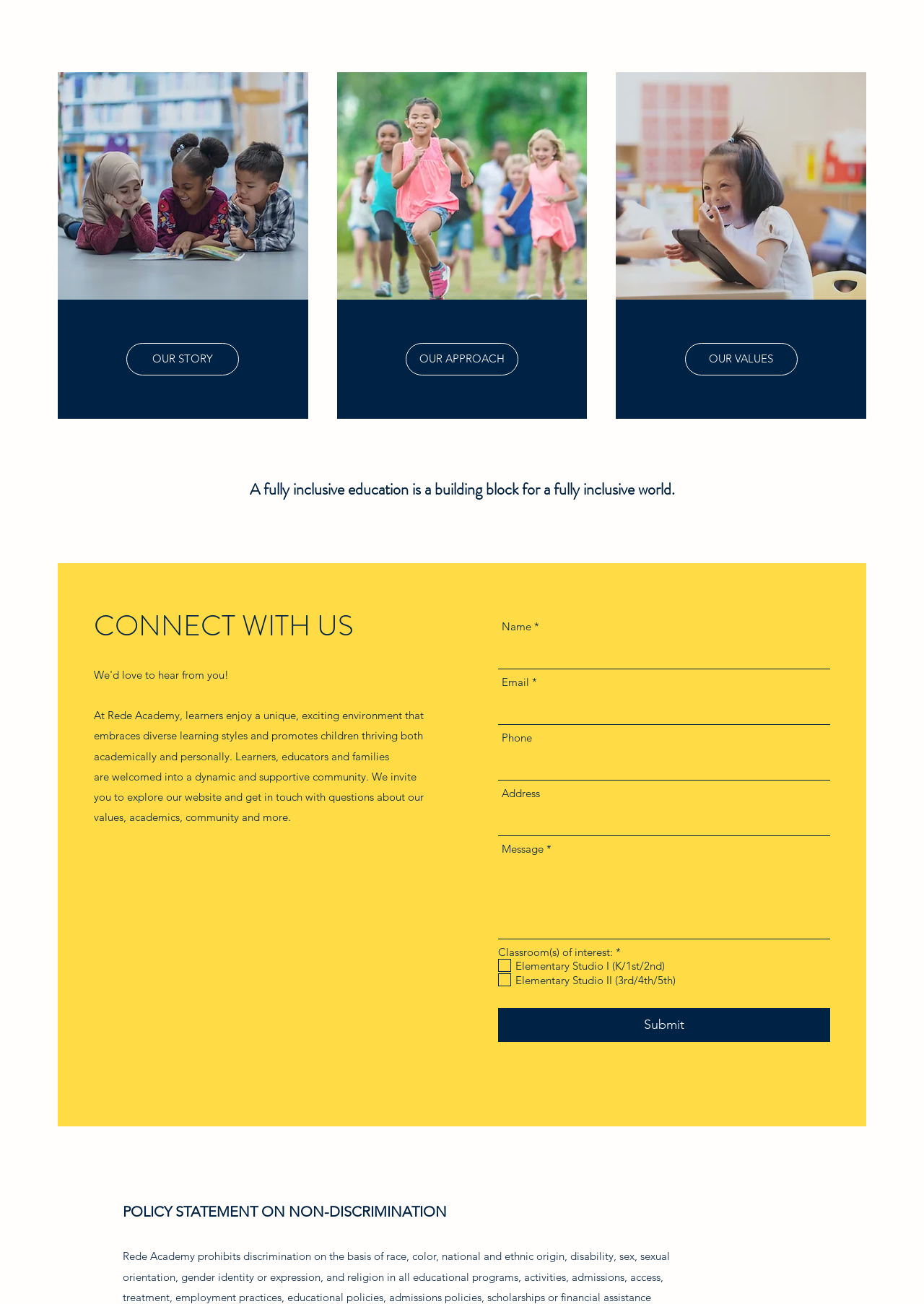What are the three main sections of the webpage?
Give a one-word or short phrase answer based on the image.

Story, Approach, Values